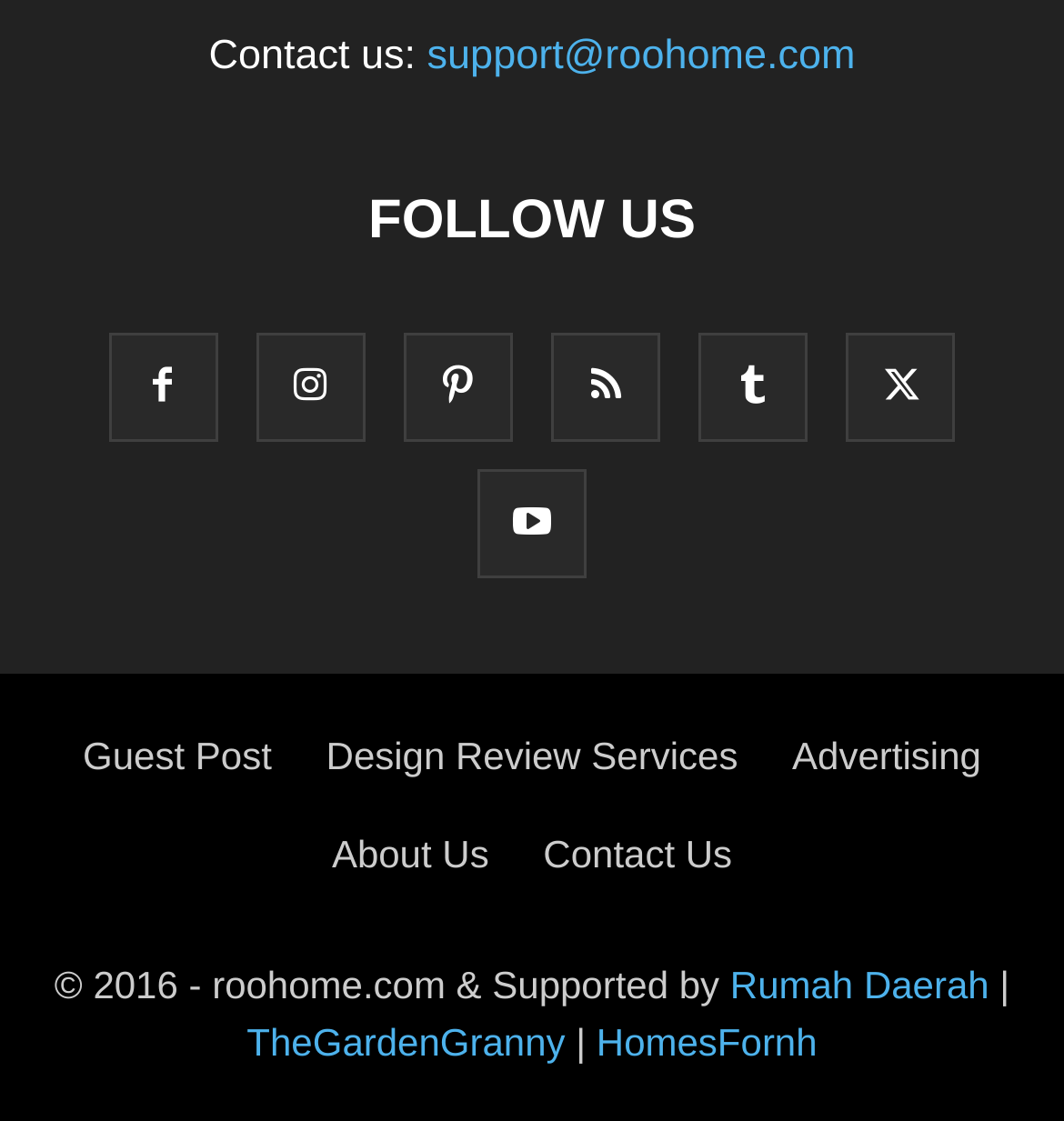How many main links are there in the footer section?
Answer briefly with a single word or phrase based on the image.

4